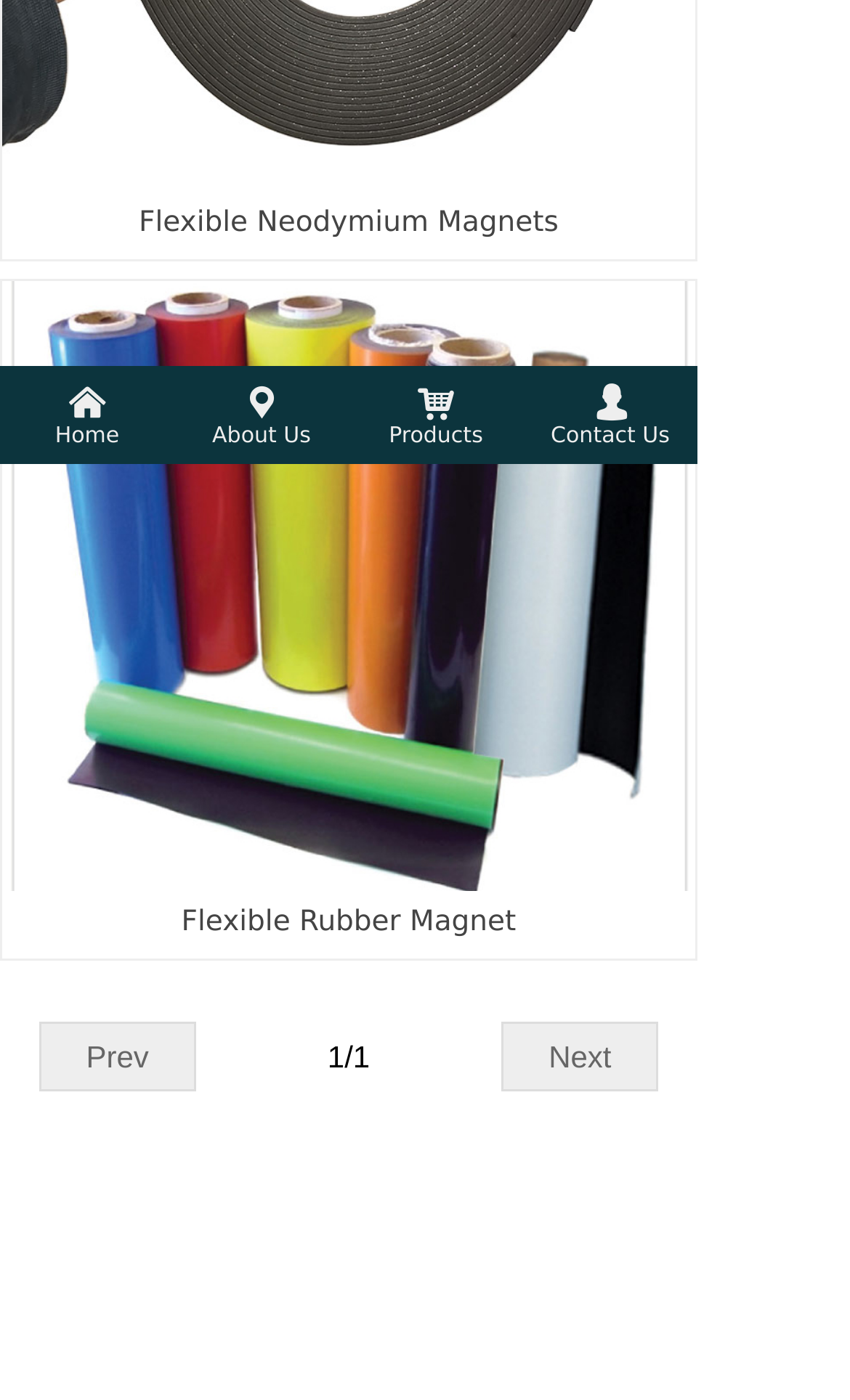Please locate the UI element described by "낀 Home" and provide its bounding box coordinates.

[0.0, 0.261, 0.205, 0.331]